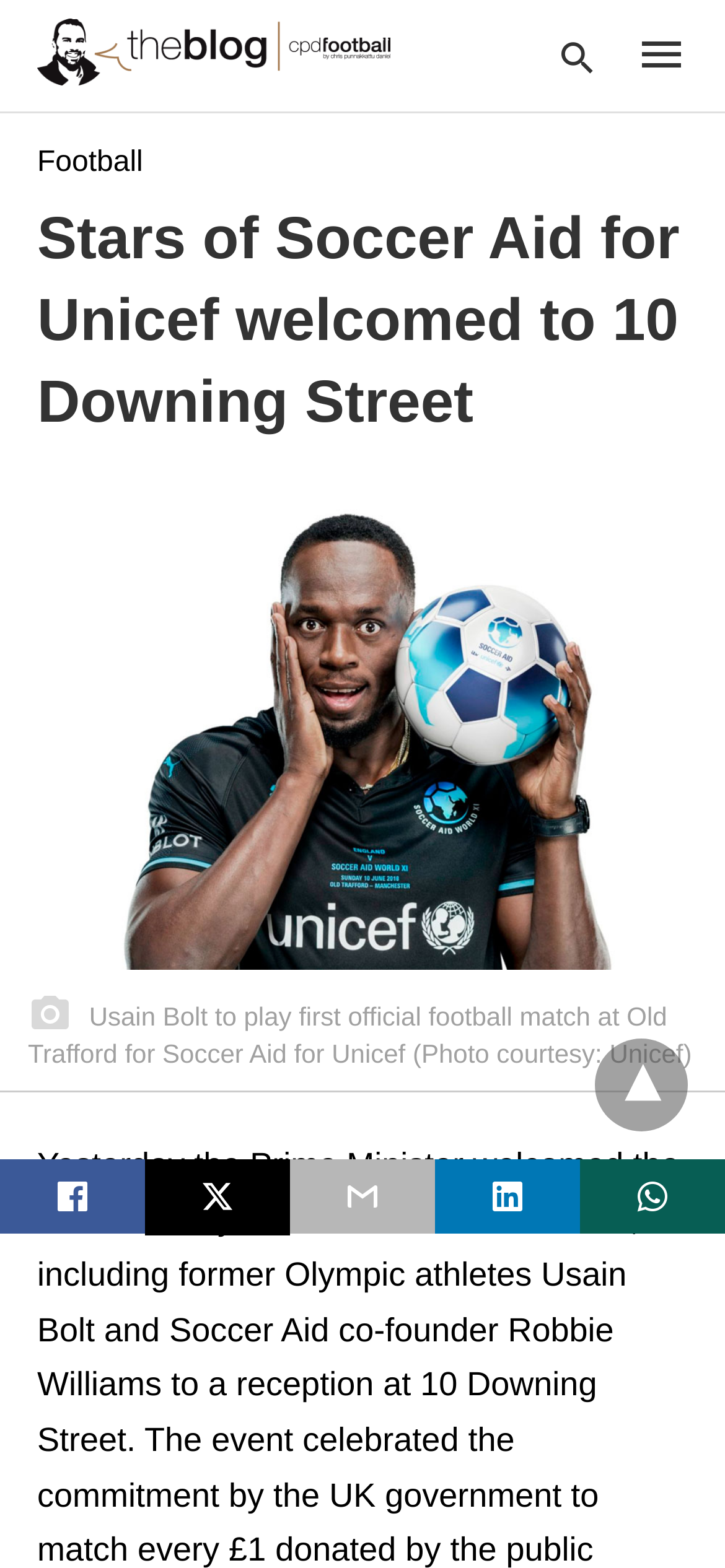Please identify and generate the text content of the webpage's main heading.

Stars of Soccer Aid for Unicef welcomed to 10 Downing Street